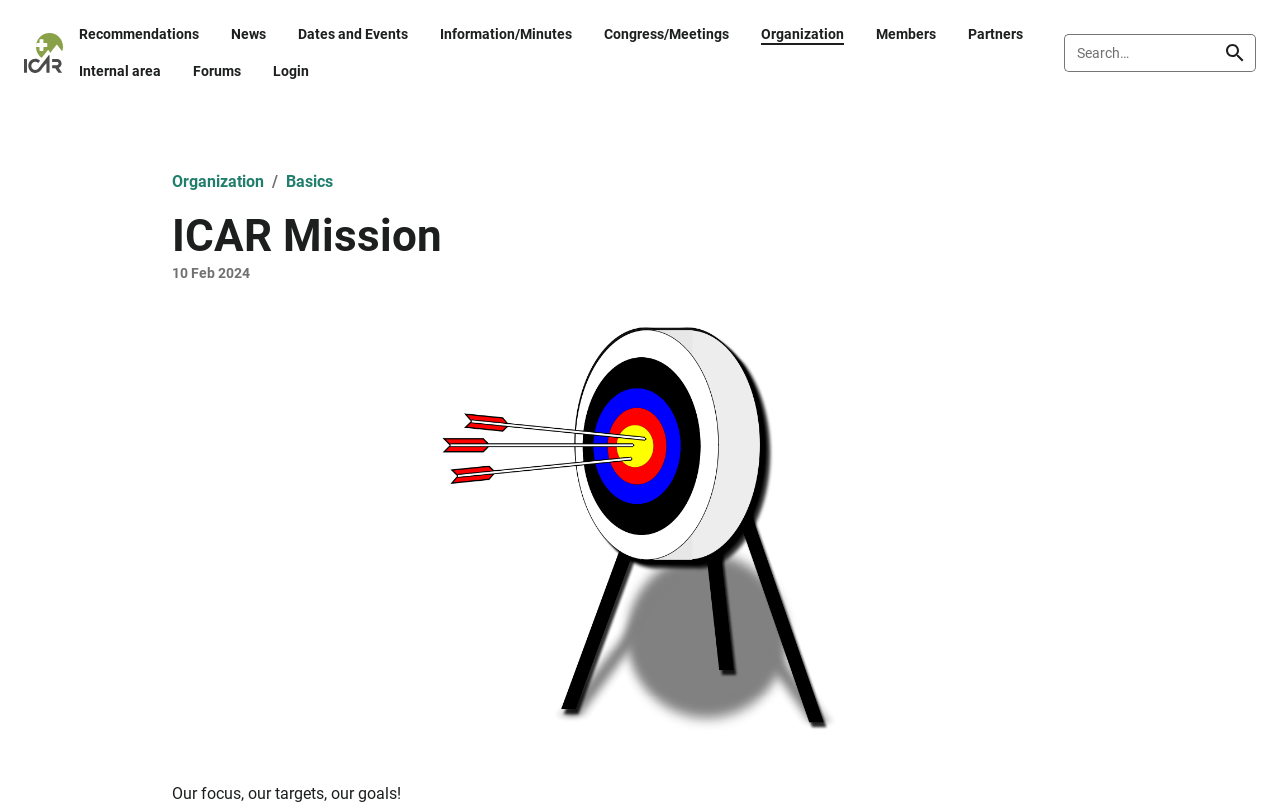What is the current date?
Using the information presented in the image, please offer a detailed response to the question.

The current date is displayed as a static text element on the webpage, with a bounding box of [0.134, 0.326, 0.195, 0.346]. The text reads '10 Feb 2024'.